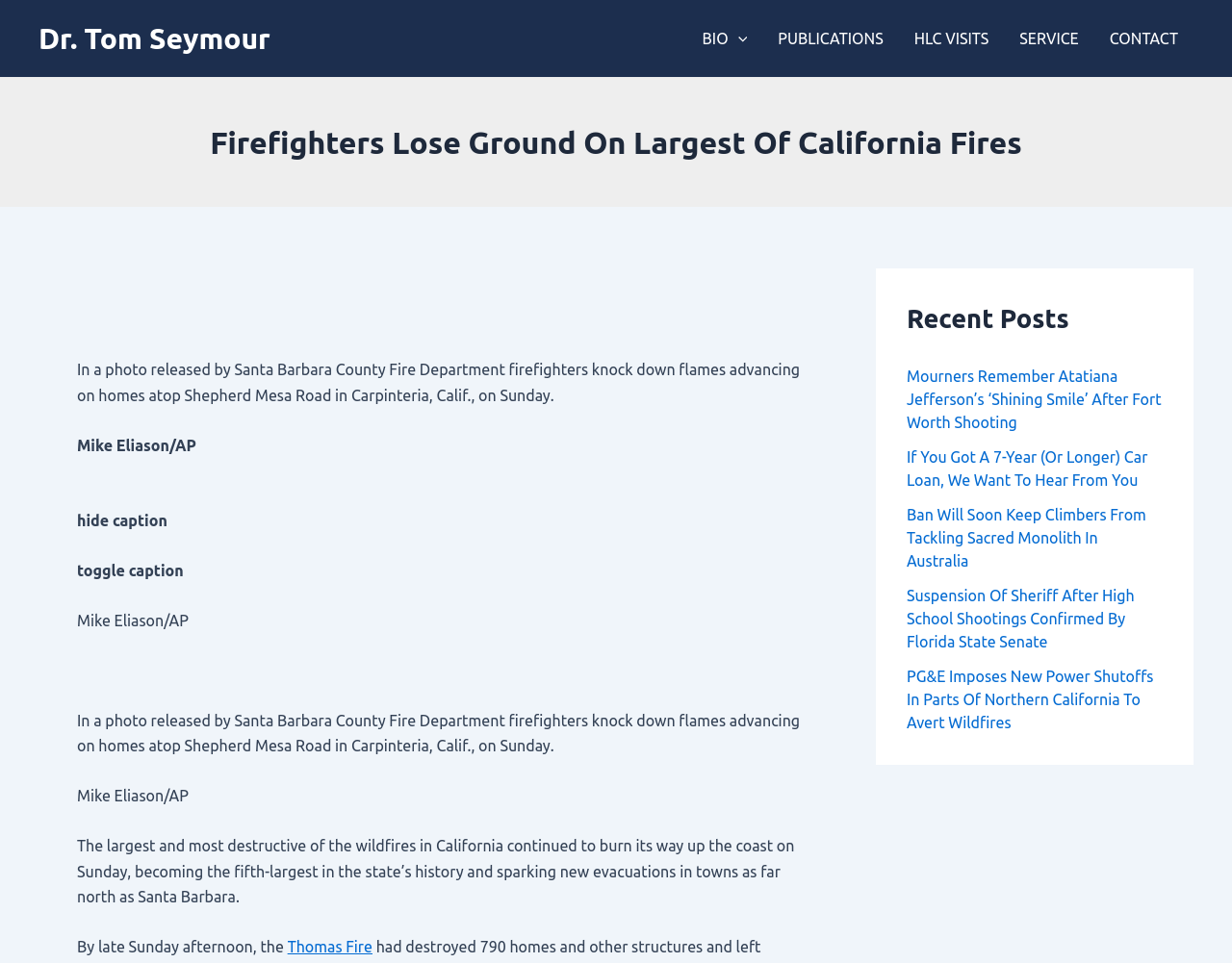Pinpoint the bounding box coordinates of the element you need to click to execute the following instruction: "View Mourners Remember Atatiana Jefferson’s ‘Shining Smile’ After Fort Worth Shooting". The bounding box should be represented by four float numbers between 0 and 1, in the format [left, top, right, bottom].

[0.736, 0.382, 0.943, 0.448]